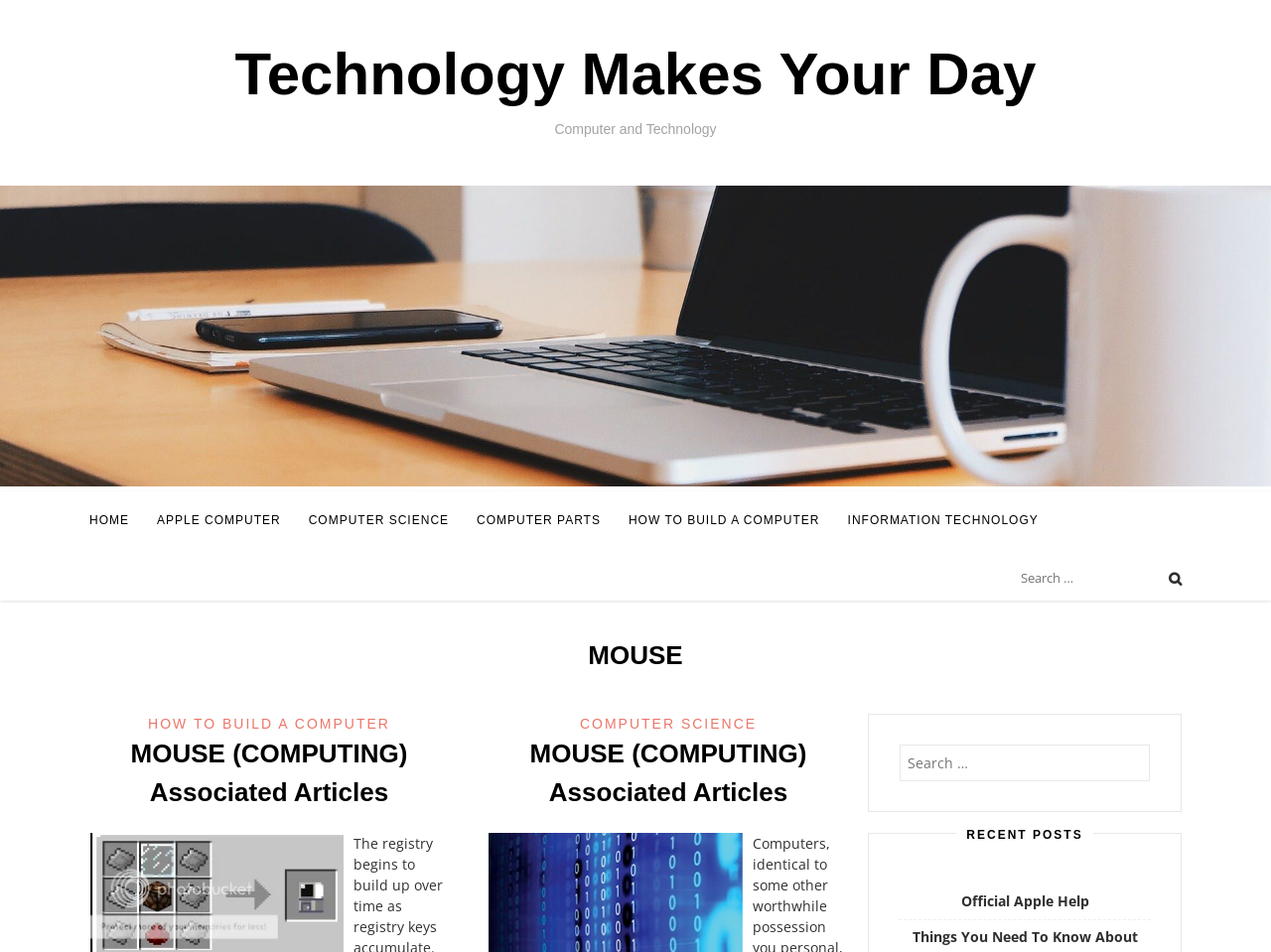Give a complete and precise description of the webpage's appearance.

This webpage is about mouse archives and technology. At the top, there is a link to "Skip to content" and a heading that reads "Technology Makes Your Day". Below this heading, there is another heading that says "Computer and Technology". 

On the left side, there is a menu with links to various categories, including "HOME", "APPLE COMPUTER", "COMPUTER SCIENCE", "COMPUTER PARTS", "HOW TO BUILD A COMPUTER", and "INFORMATION TECHNOLOGY". 

To the right of the menu, there is a search bar with a label "Search for:". Below the search bar, there is a heading that reads "MOUSE" and two sections with links to related articles. Each section has a heading "MOUSE (COMPUTING) Associated Articles" and a link to the same article. 

Further down, there is another search bar with the same label "Search for:". Below this search bar, there is a heading that reads "RECENT POSTS" and a link to "Official Apple Help".